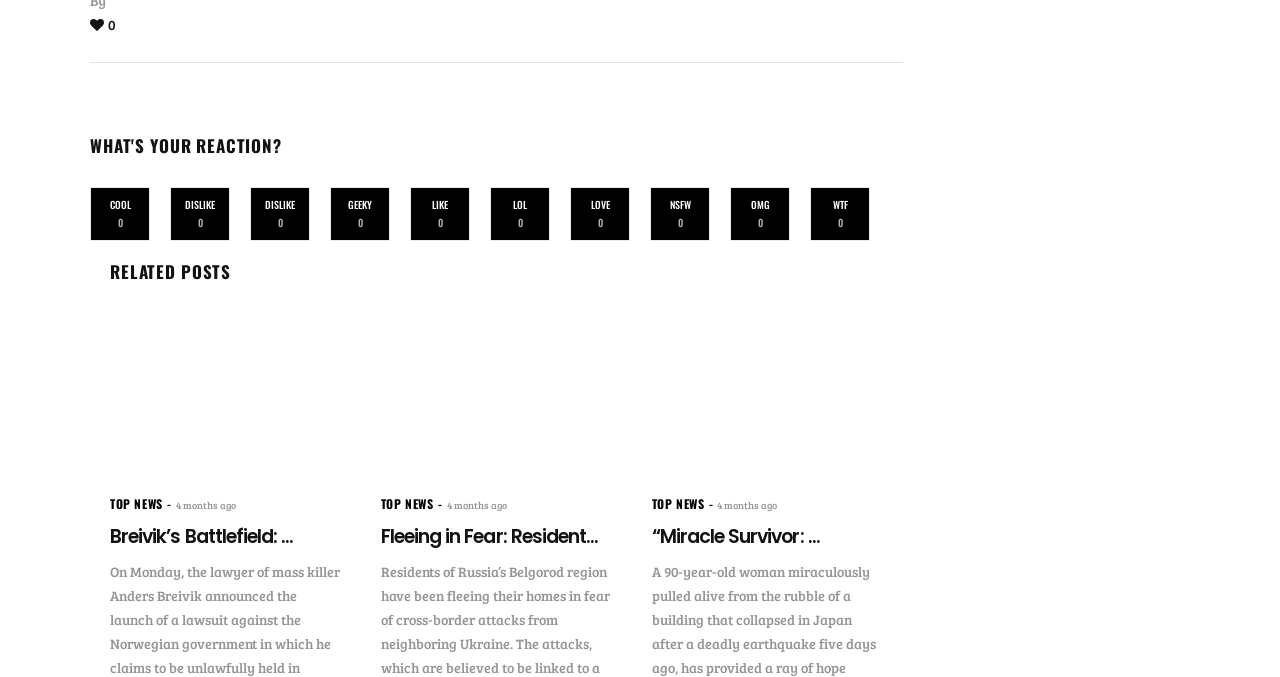Identify the bounding box coordinates for the element you need to click to achieve the following task: "Check out the post about Fleeing in Fear". Provide the bounding box coordinates as four float numbers between 0 and 1, in the form [left, top, right, bottom].

[0.298, 0.472, 0.478, 0.696]